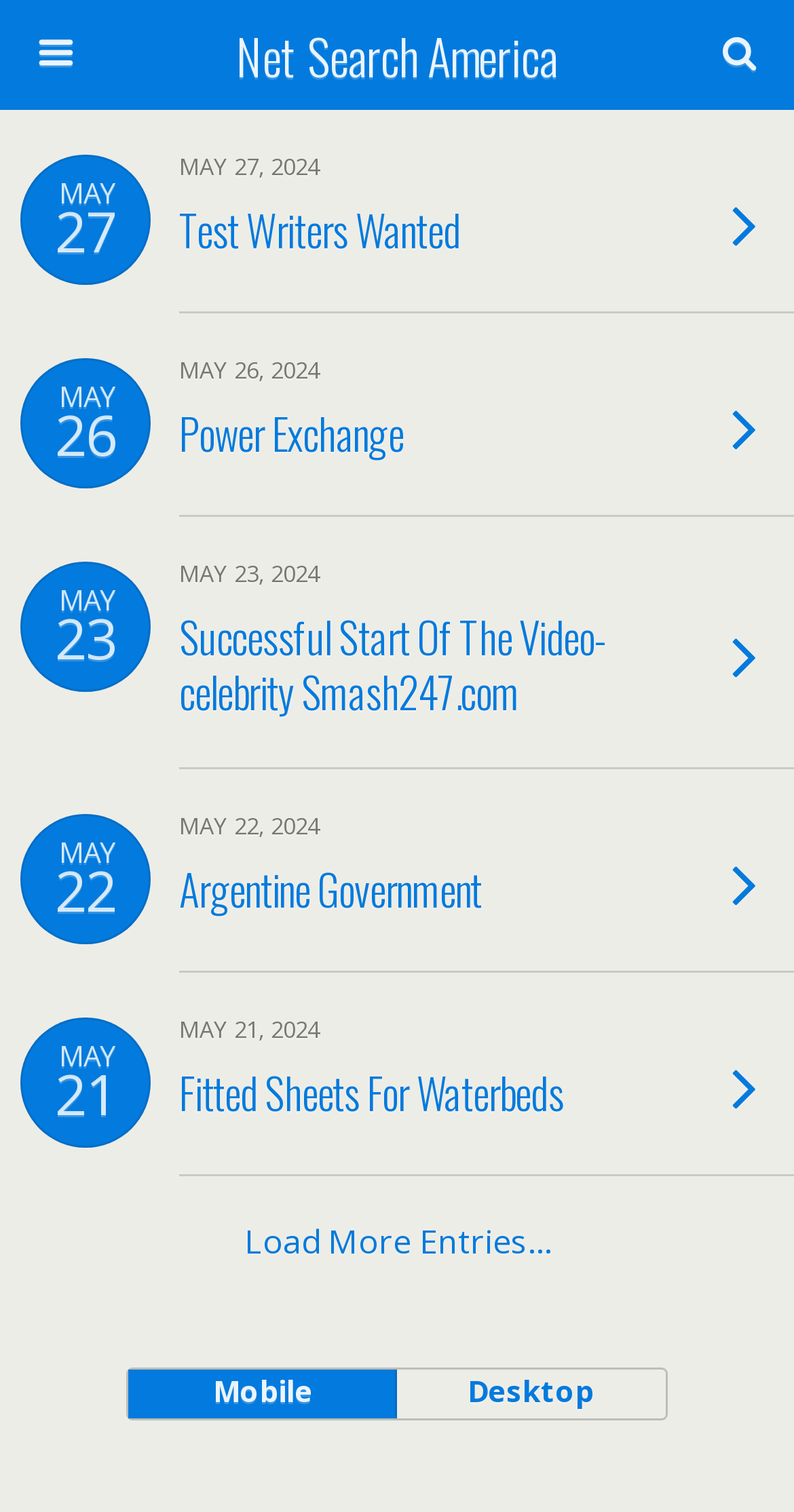Show the bounding box coordinates of the region that should be clicked to follow the instruction: "Click on the 'Test Writers Wanted' link."

[0.226, 0.12, 0.876, 0.183]